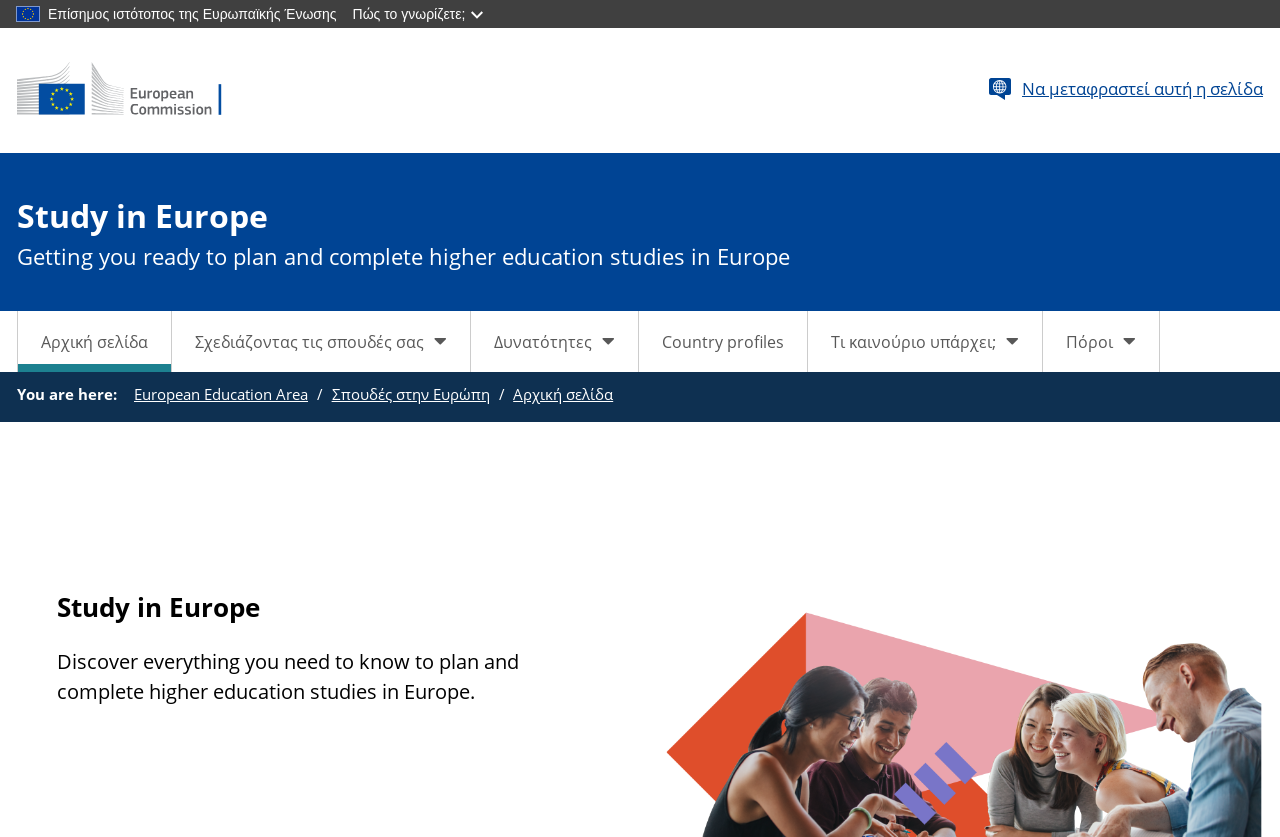Extract the main heading text from the webpage.

Study in Europe